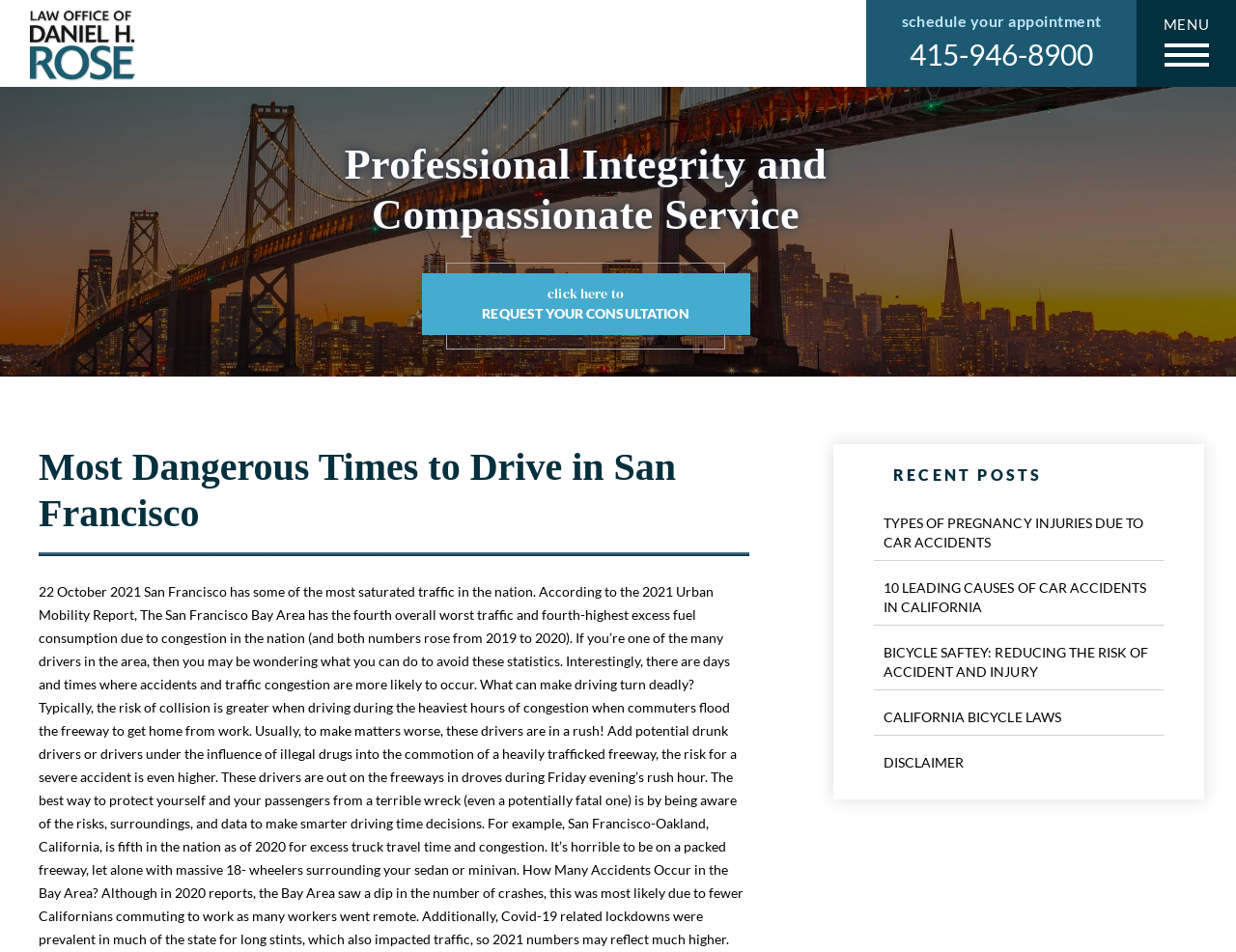Please mark the bounding box coordinates of the area that should be clicked to carry out the instruction: "request a consultation".

[0.341, 0.287, 0.607, 0.352]